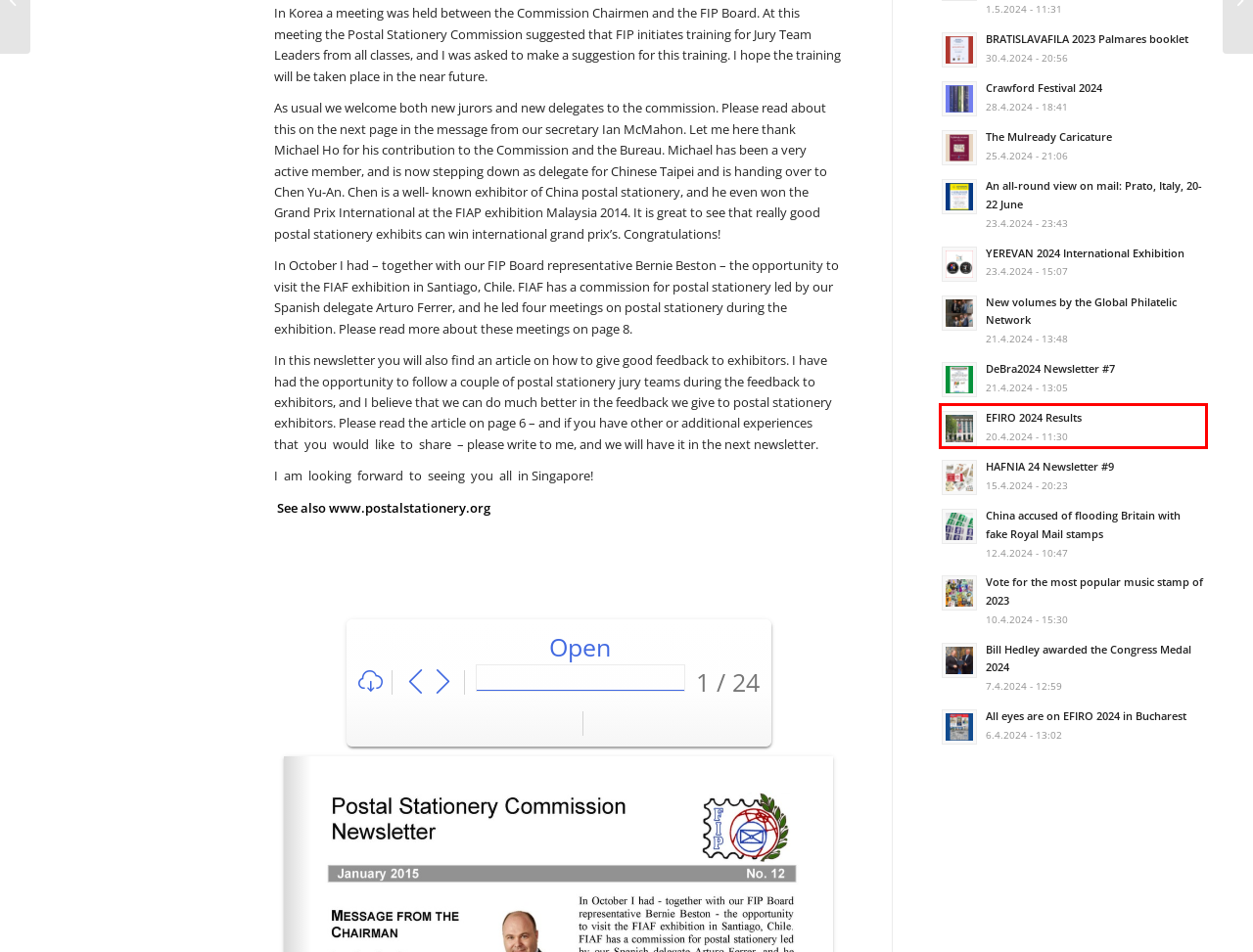You are provided with a screenshot of a webpage where a red rectangle bounding box surrounds an element. Choose the description that best matches the new webpage after clicking the element in the red bounding box. Here are the choices:
A. Crawford Festival 2024 – FEPA News
B. The Mulready Caricature – FEPA News
C. BRATISLAVAFILA 2023 Palmares booklet – FEPA News
D. YEREVAN 2024 International Exhibition – FEPA News
E. EFIRO 2024 Results – FEPA News
F. Vote for the most popular music stamp of 2023 – FEPA News
G. New volumes by the Global Philatelic Network – FEPA News
H. All eyes are on EFIRO 2024 in Bucharest – FEPA News

E